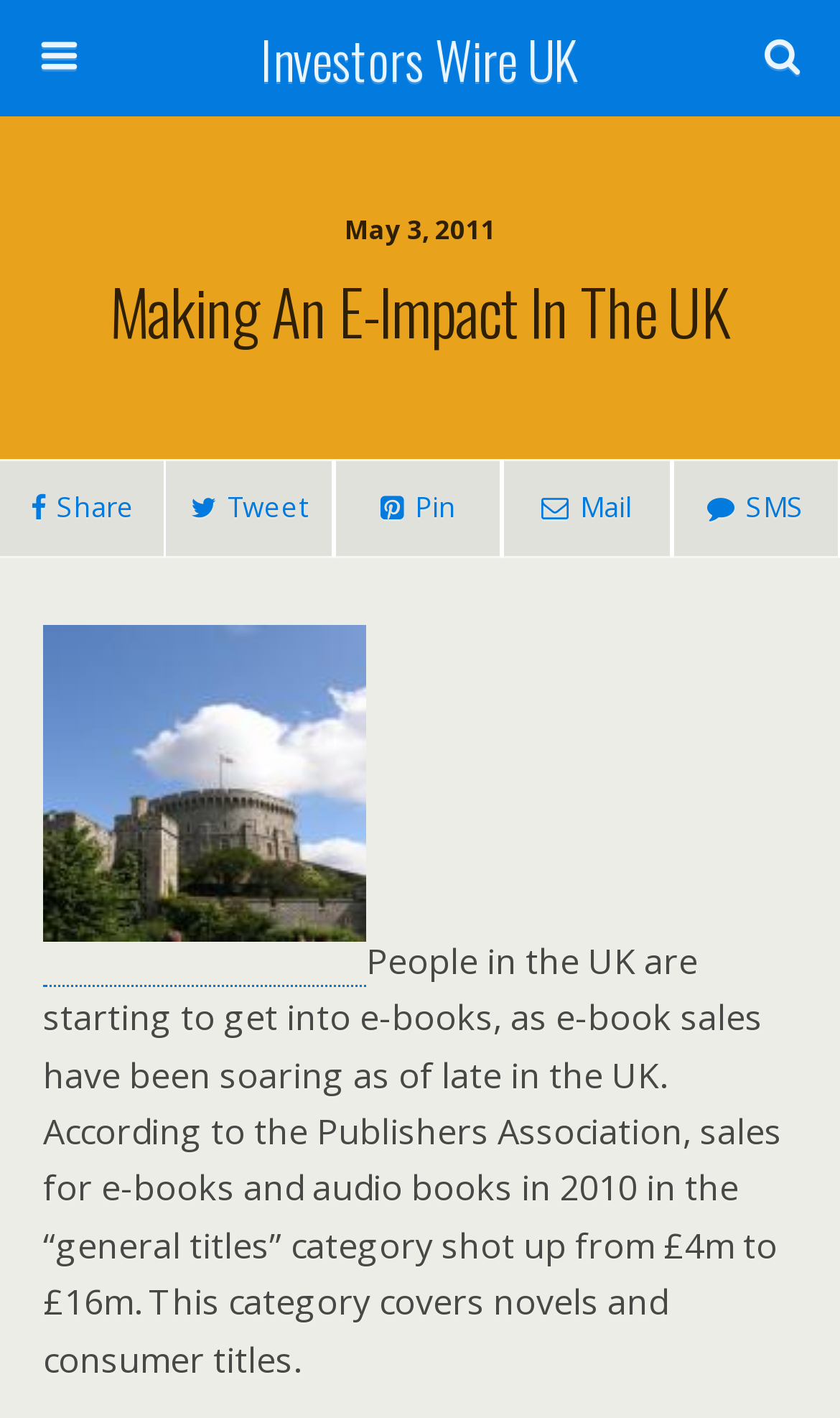Please determine the bounding box coordinates of the element to click in order to execute the following instruction: "Read the article". The coordinates should be four float numbers between 0 and 1, specified as [left, top, right, bottom].

[0.051, 0.661, 0.931, 0.975]